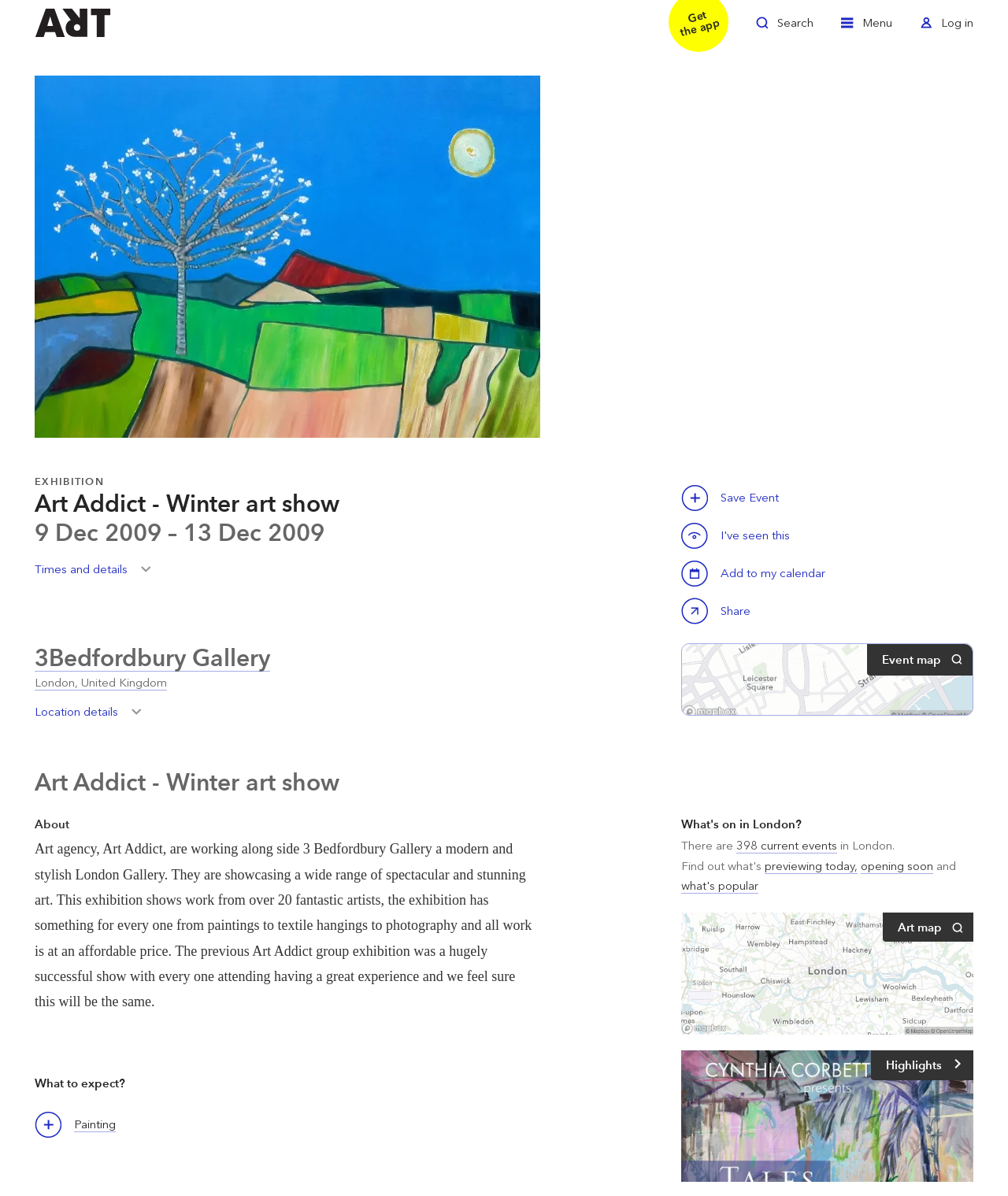Determine the bounding box coordinates of the clickable area required to perform the following instruction: "Toggle search". The coordinates should be represented as four float numbers between 0 and 1: [left, top, right, bottom].

[0.75, 0.01, 0.807, 0.037]